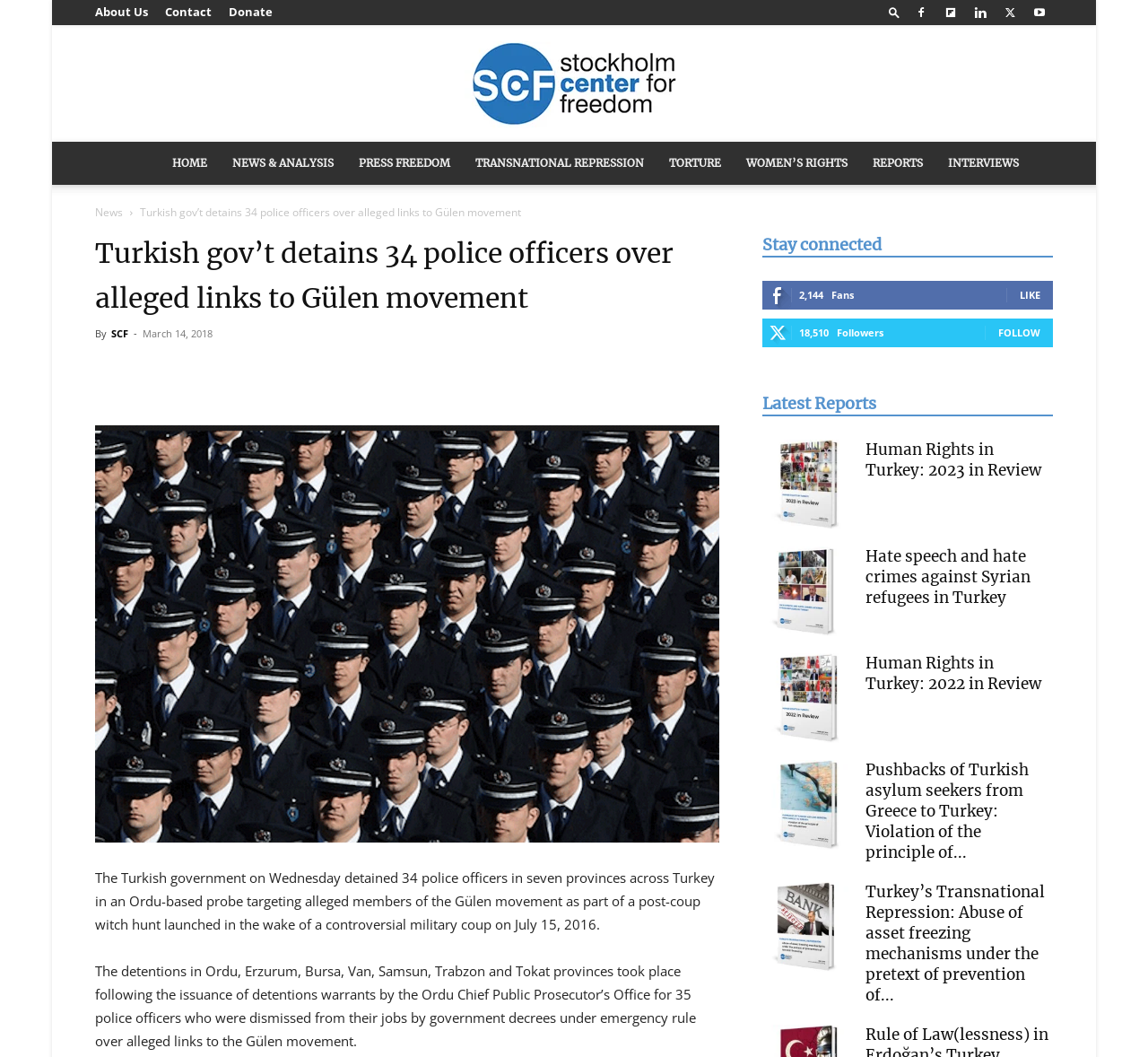Using the format (top-left x, top-left y, bottom-right x, bottom-right y), provide the bounding box coordinates for the described UI element. All values should be floating point numbers between 0 and 1: PRESS FREEDOM

[0.302, 0.134, 0.403, 0.175]